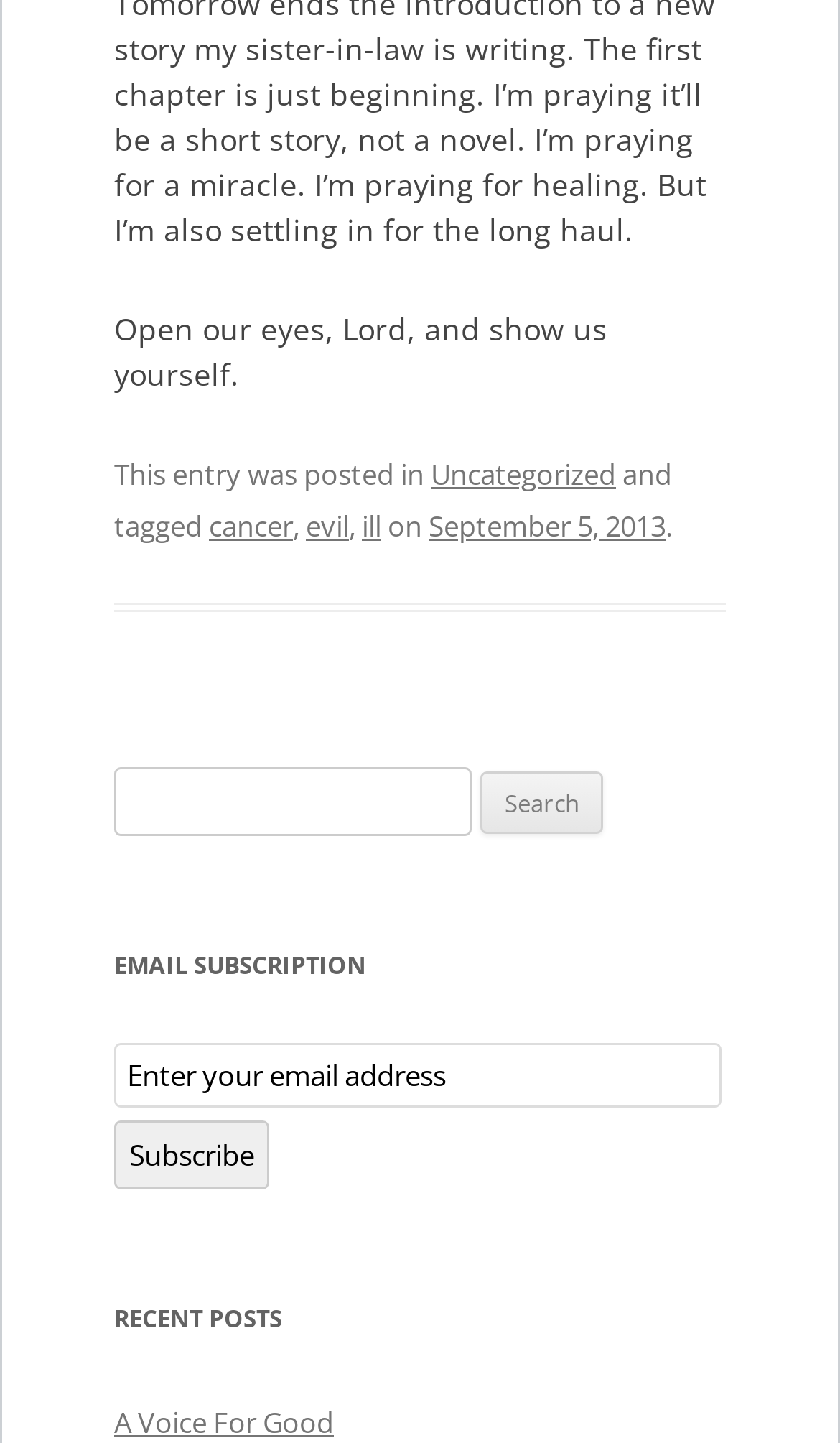Answer the question using only one word or a concise phrase: How can users subscribe to the website?

By entering email address